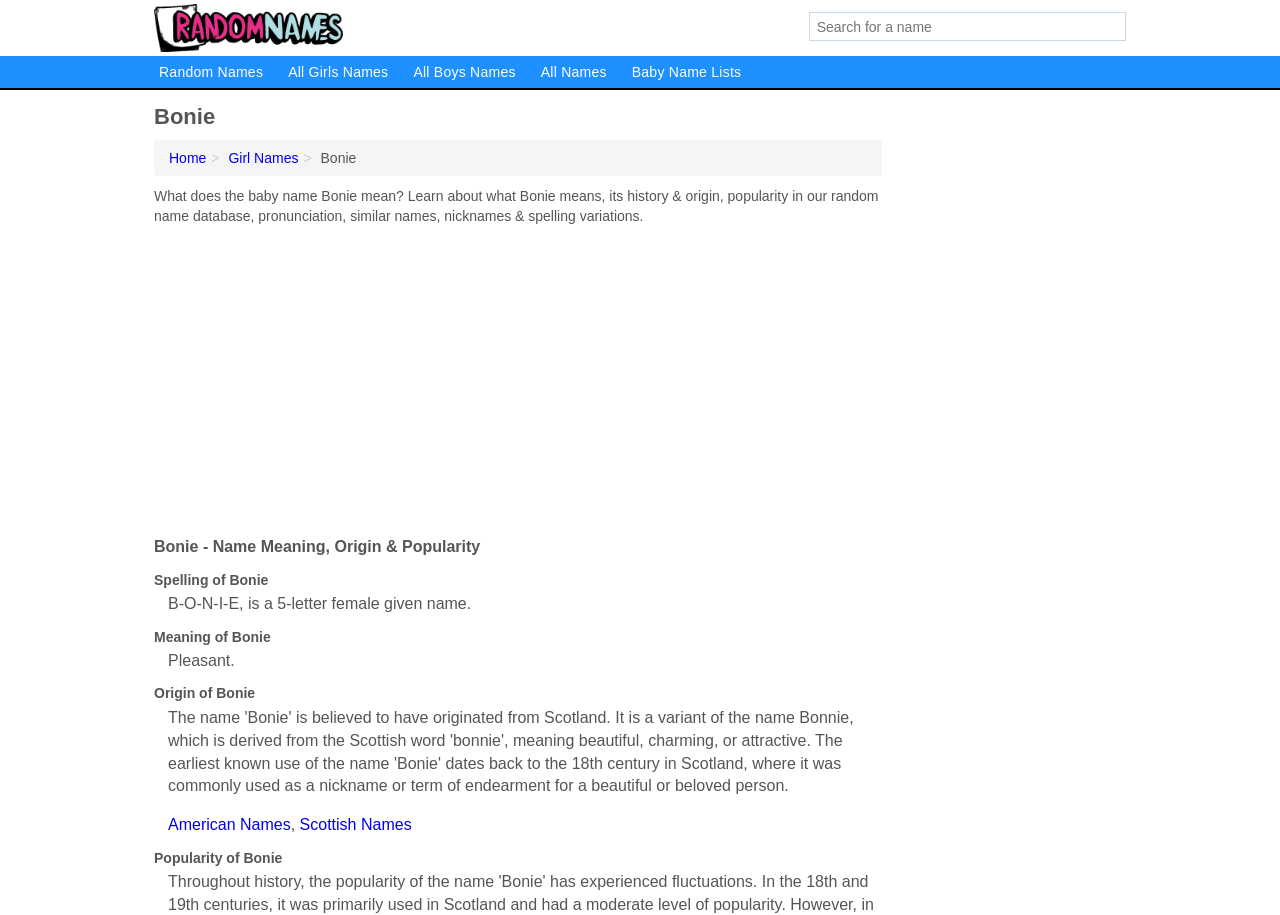Indicate the bounding box coordinates of the element that needs to be clicked to satisfy the following instruction: "Search for a name". The coordinates should be four float numbers between 0 and 1, i.e., [left, top, right, bottom].

[0.632, 0.013, 0.88, 0.045]